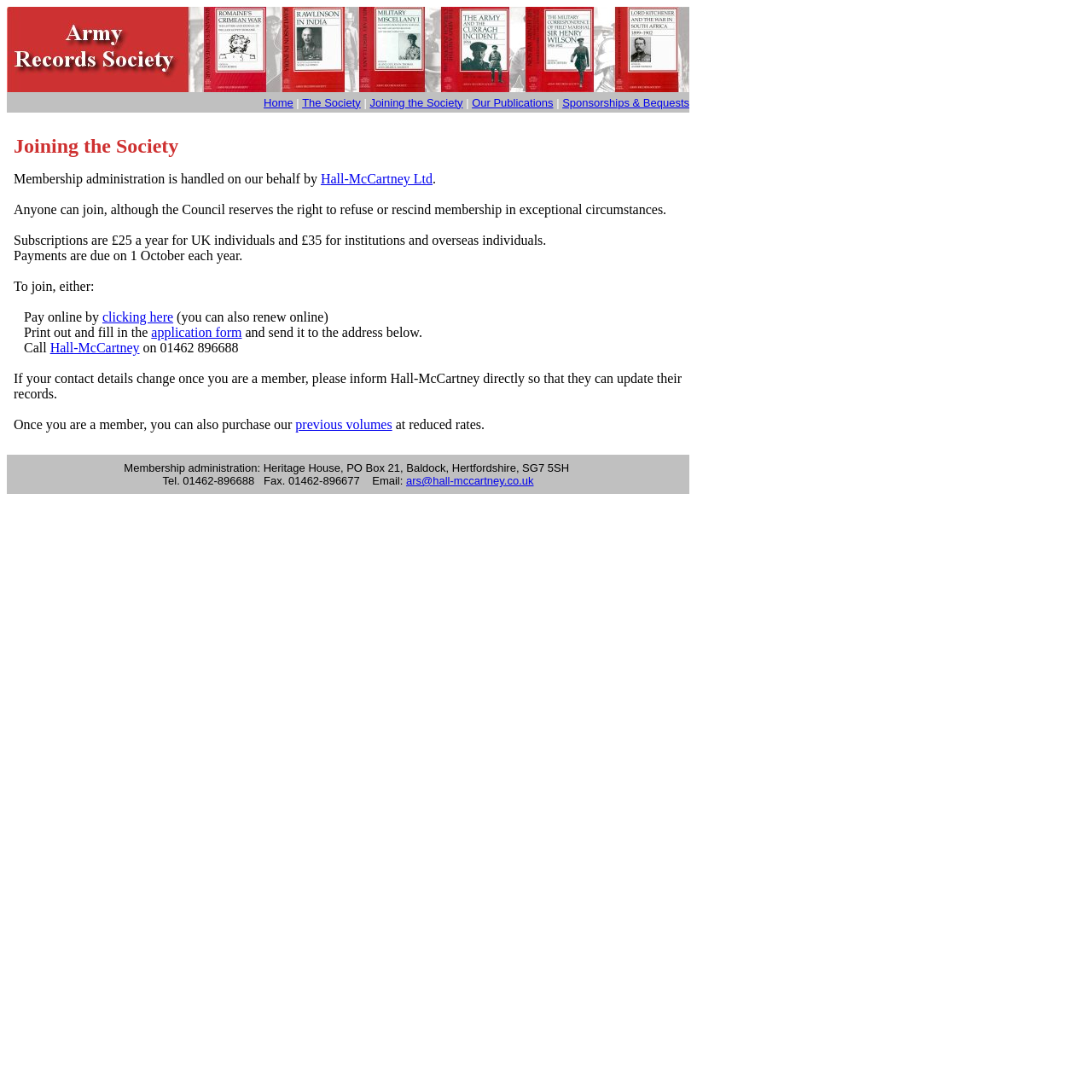Identify the bounding box coordinates of the region that should be clicked to execute the following instruction: "Click Home".

[0.241, 0.088, 0.269, 0.1]